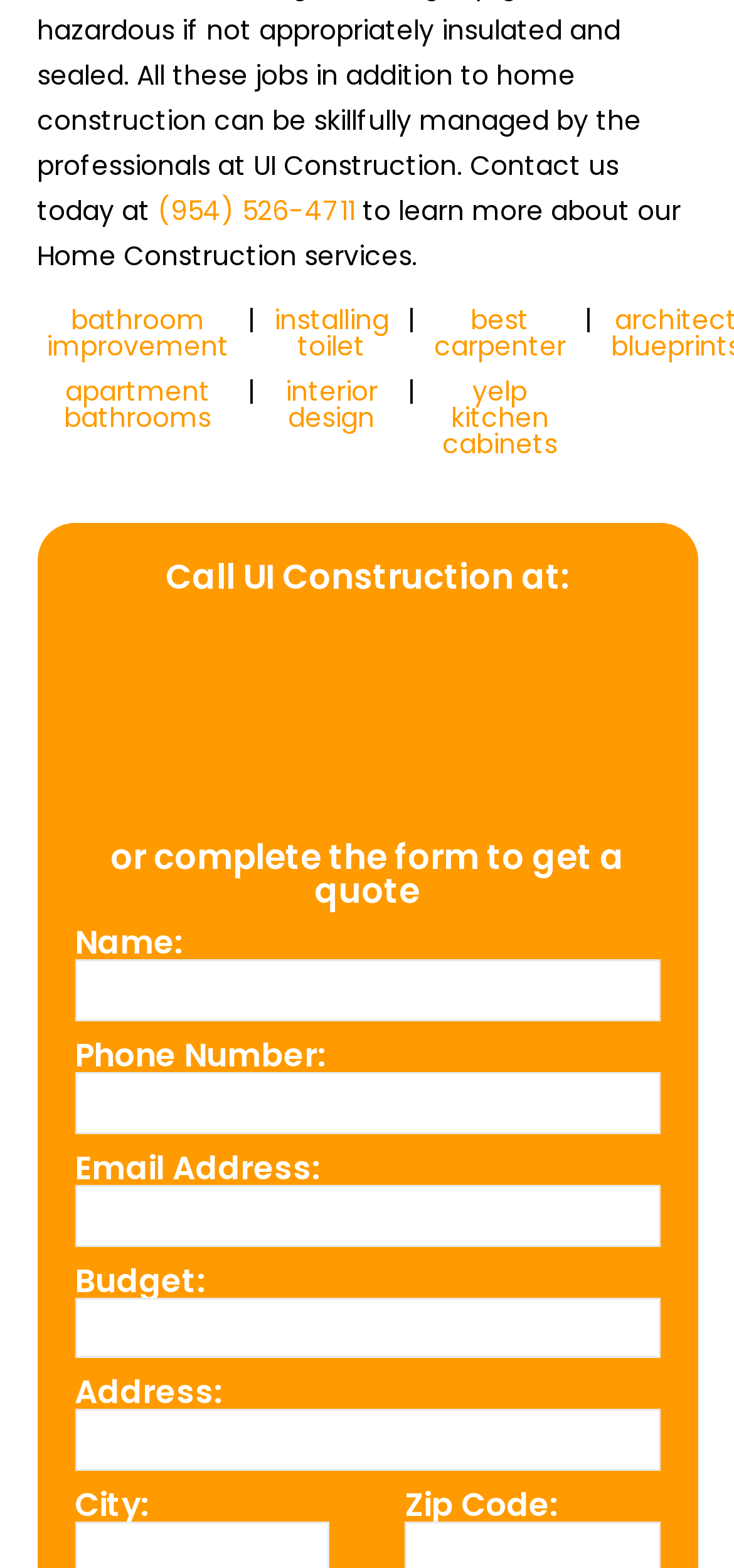What services are listed in the table?
Answer the question with just one word or phrase using the image.

bathroom improvement, installing toilet, best carpenter, apartment bathrooms, interior design, yelp kitchen cabinets